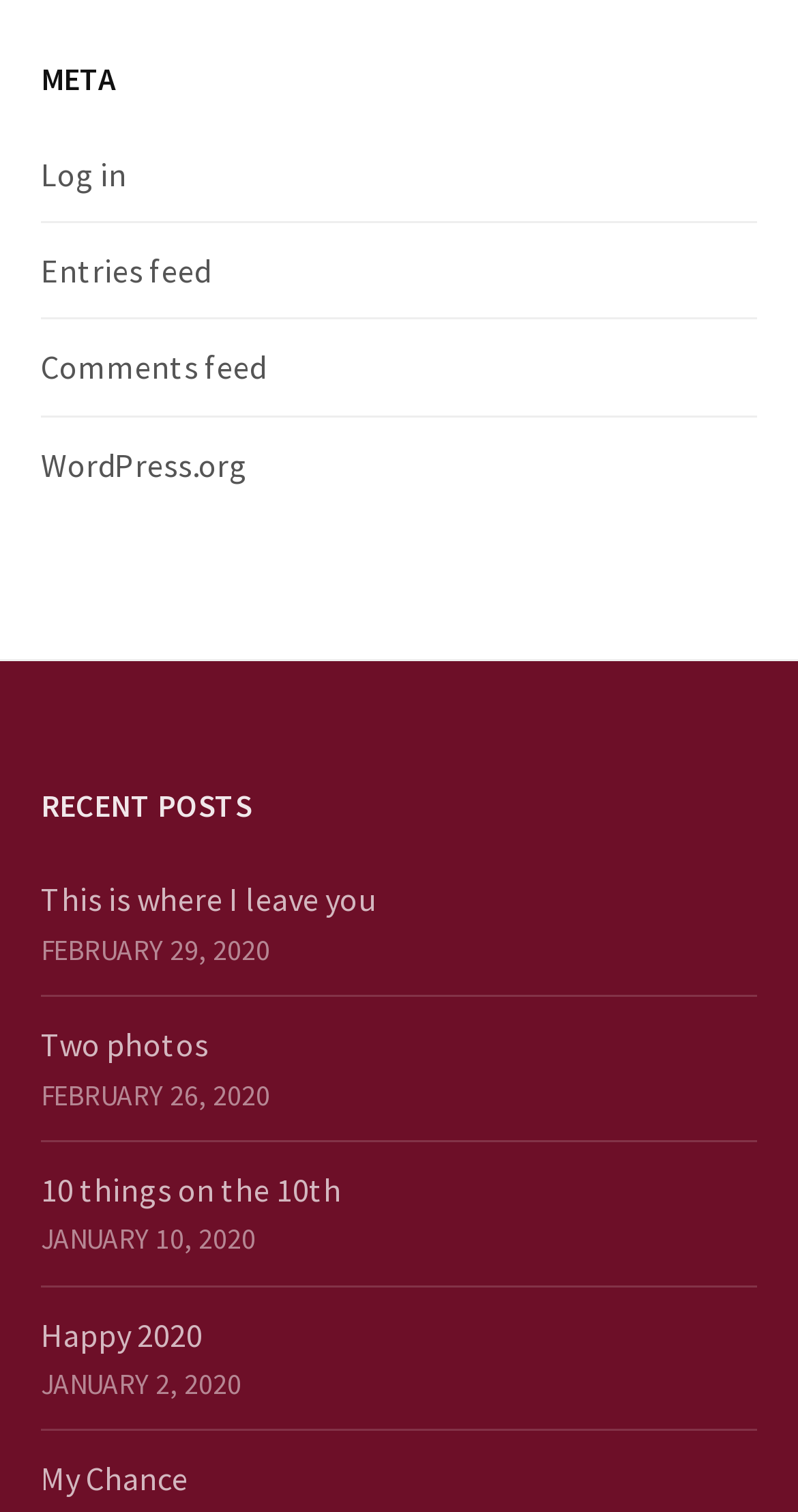For the following element description, predict the bounding box coordinates in the format (top-left x, top-left y, bottom-right x, bottom-right y). All values should be floating point numbers between 0 and 1. Description: WordPress.org

[0.051, 0.292, 0.31, 0.319]